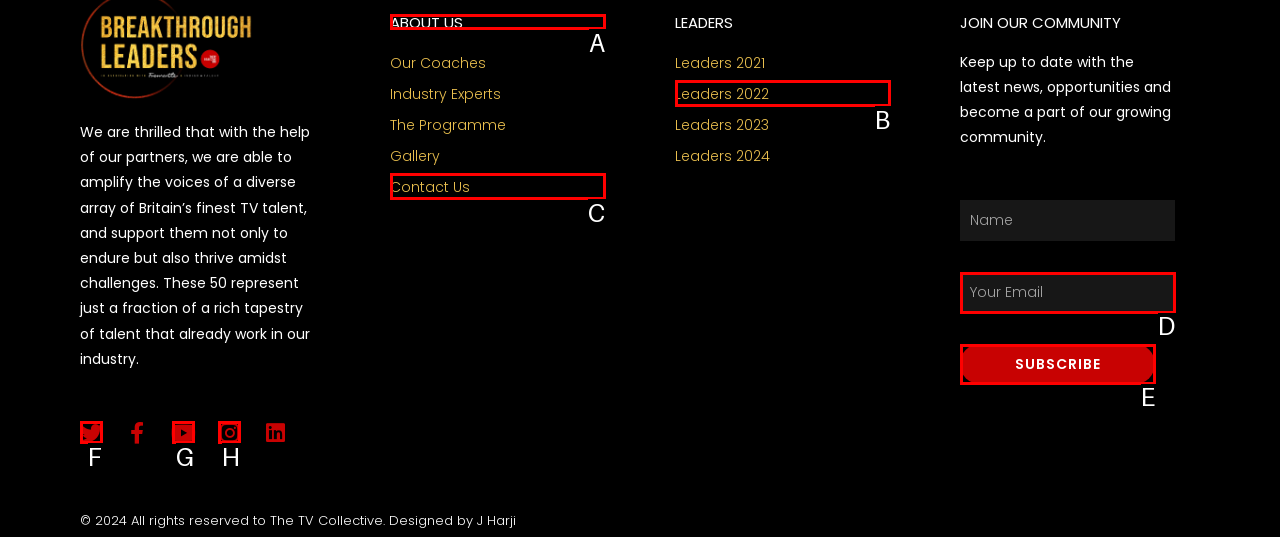Tell me which letter corresponds to the UI element that should be clicked to fulfill this instruction: Click on About Us
Answer using the letter of the chosen option directly.

A